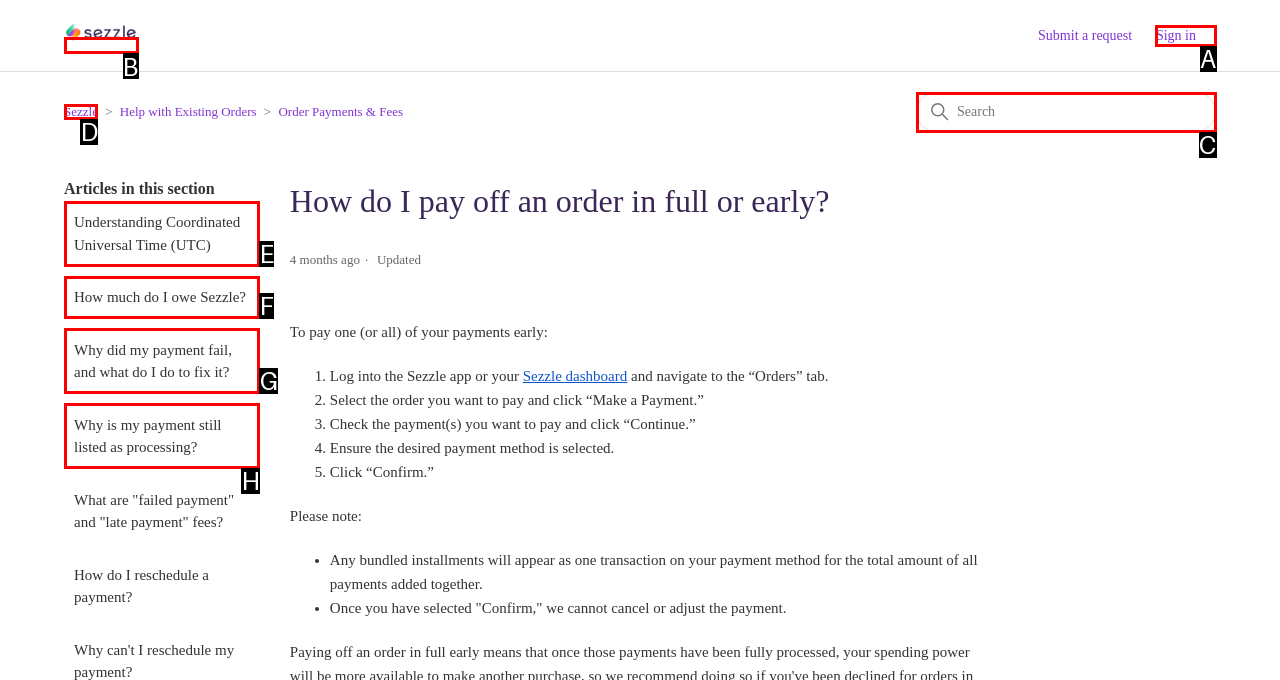Tell me the letter of the UI element to click in order to accomplish the following task: Read the opinion section
Answer with the letter of the chosen option from the given choices directly.

None